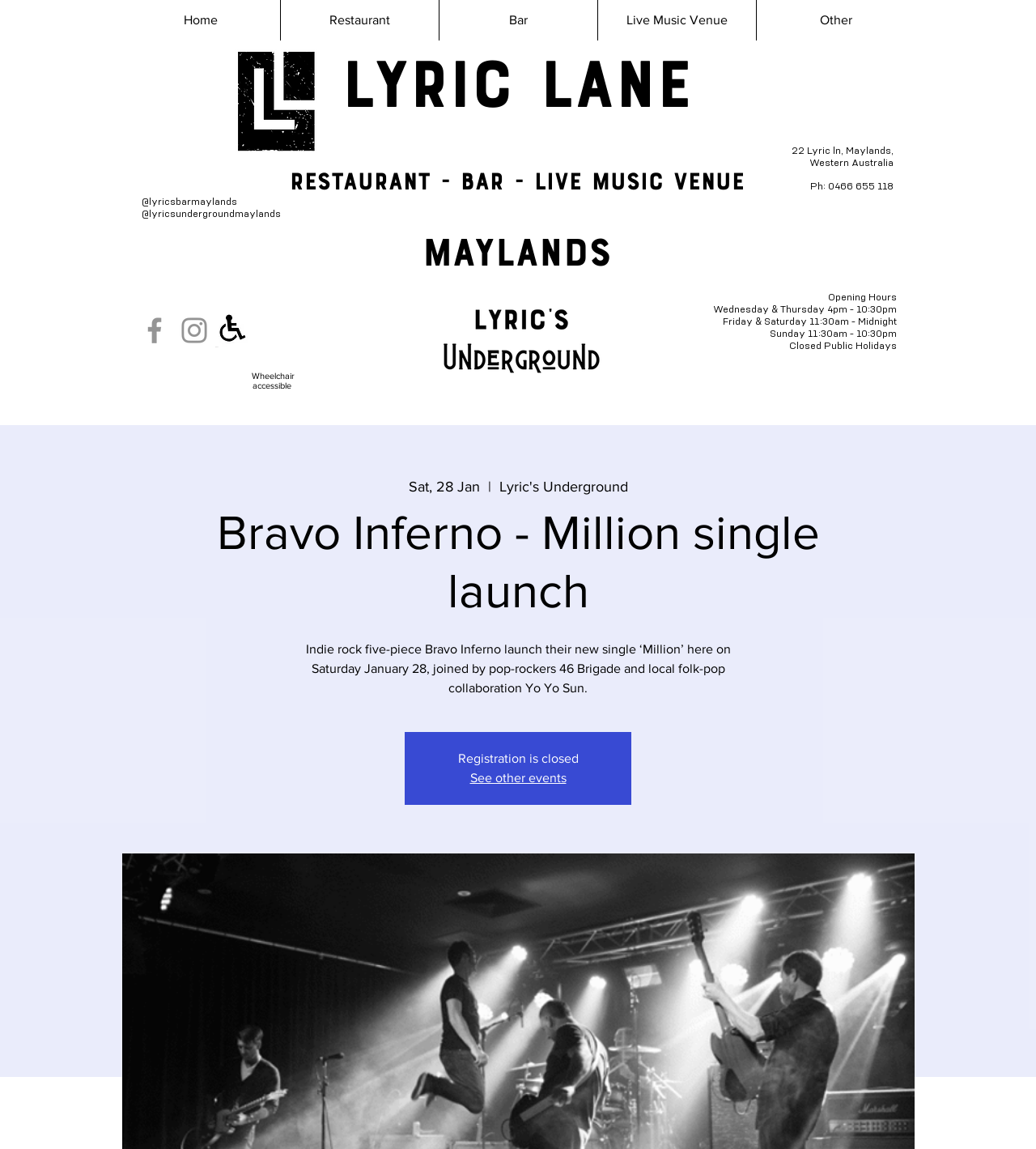Is the registration for the event still open?
Look at the image and answer the question with a single word or phrase.

No